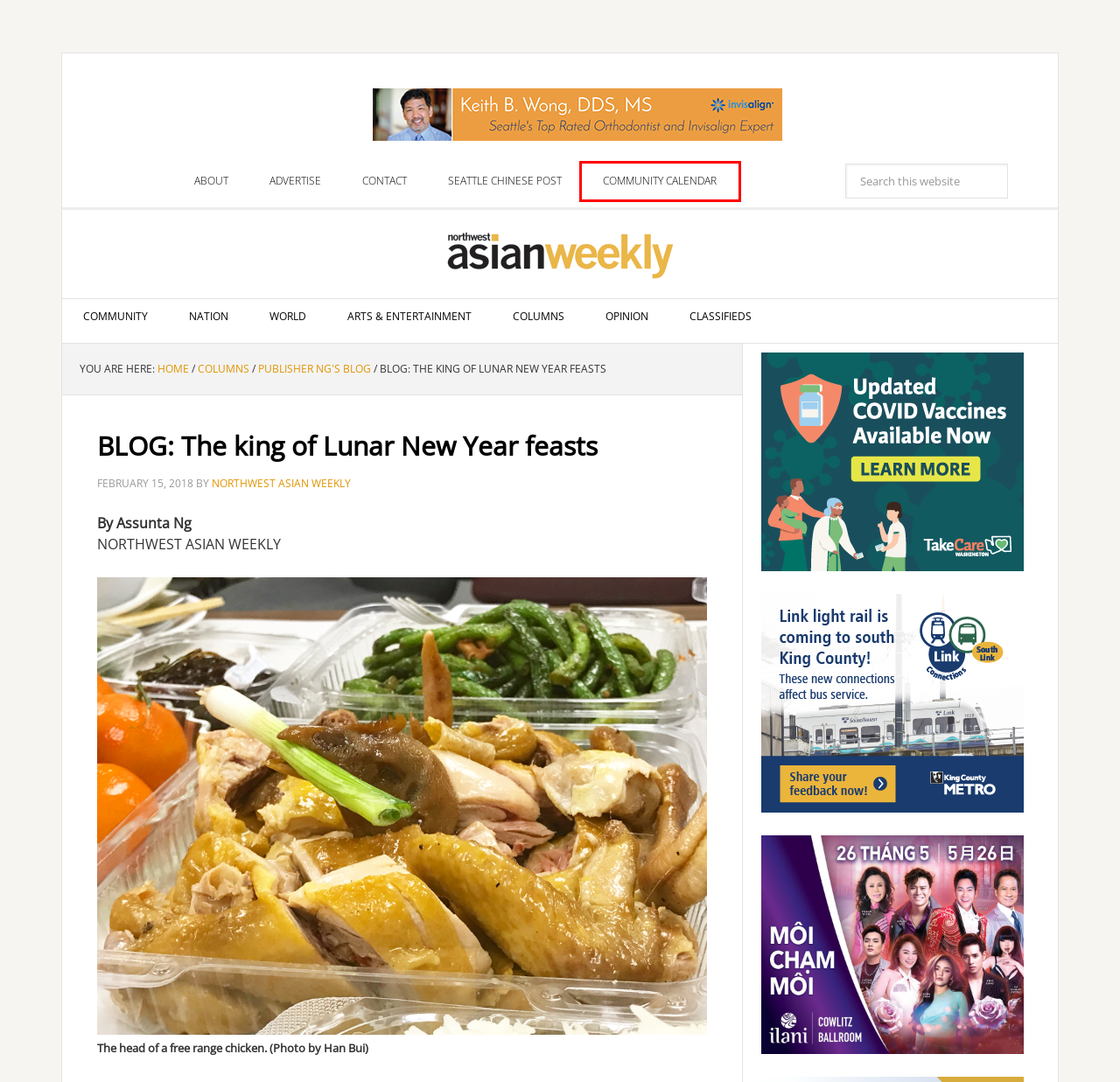Check out the screenshot of a webpage with a red rectangle bounding box. Select the best fitting webpage description that aligns with the new webpage after clicking the element inside the bounding box. Here are the candidates:
A. Northwest Asian Weekly
B. Contact
C. Events from May 19 – April 27
D. Môi Chạm Môi | ilani
E. Arts & Entertainment
F. National News
G. Dr Wong: Premier Orthodontic Provider - Seattle | Dr Keith B Wong
H. Publisher Ng’s blog

C